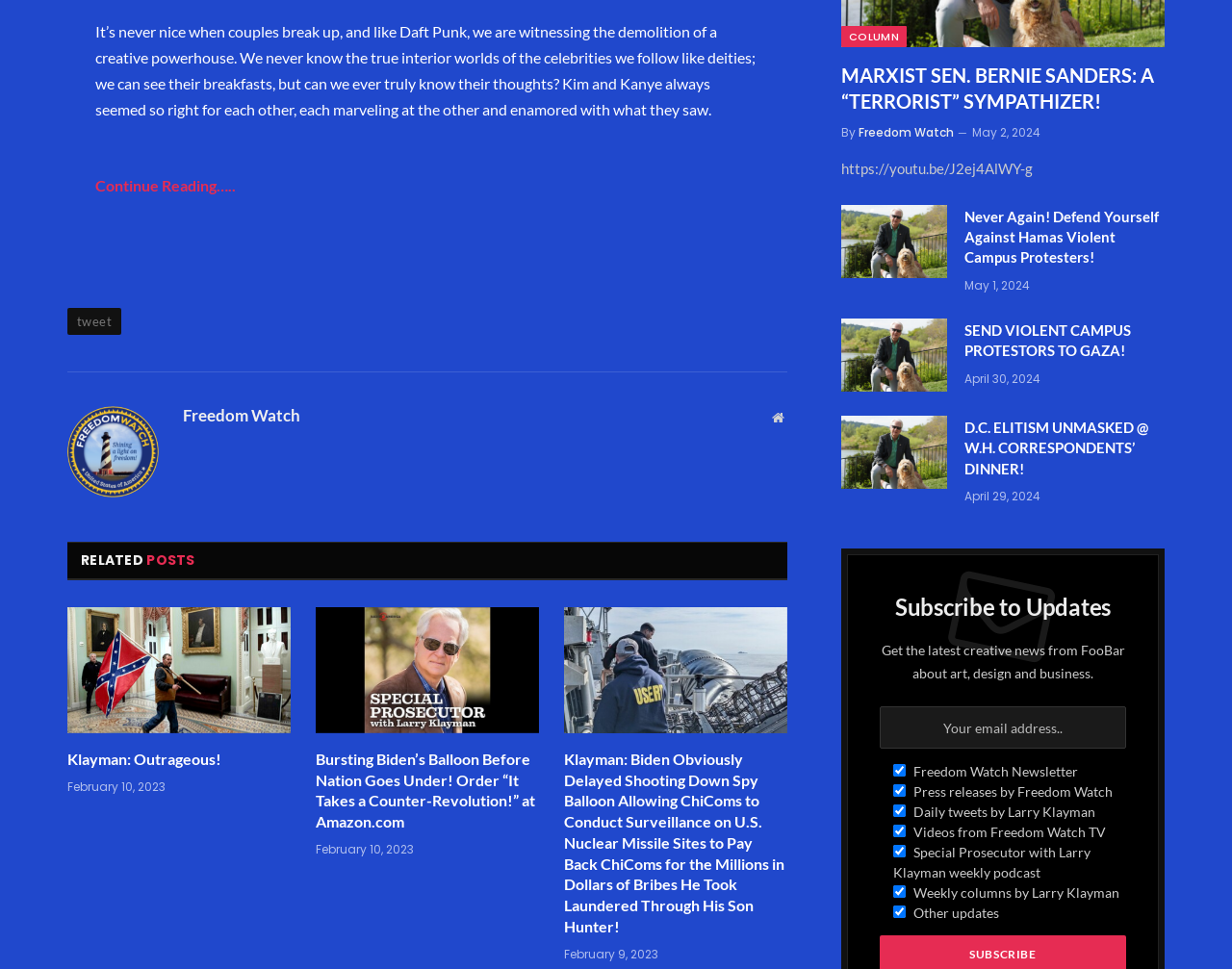Provide the bounding box coordinates of the HTML element this sentence describes: "tweet". The bounding box coordinates consist of four float numbers between 0 and 1, i.e., [left, top, right, bottom].

[0.055, 0.318, 0.098, 0.346]